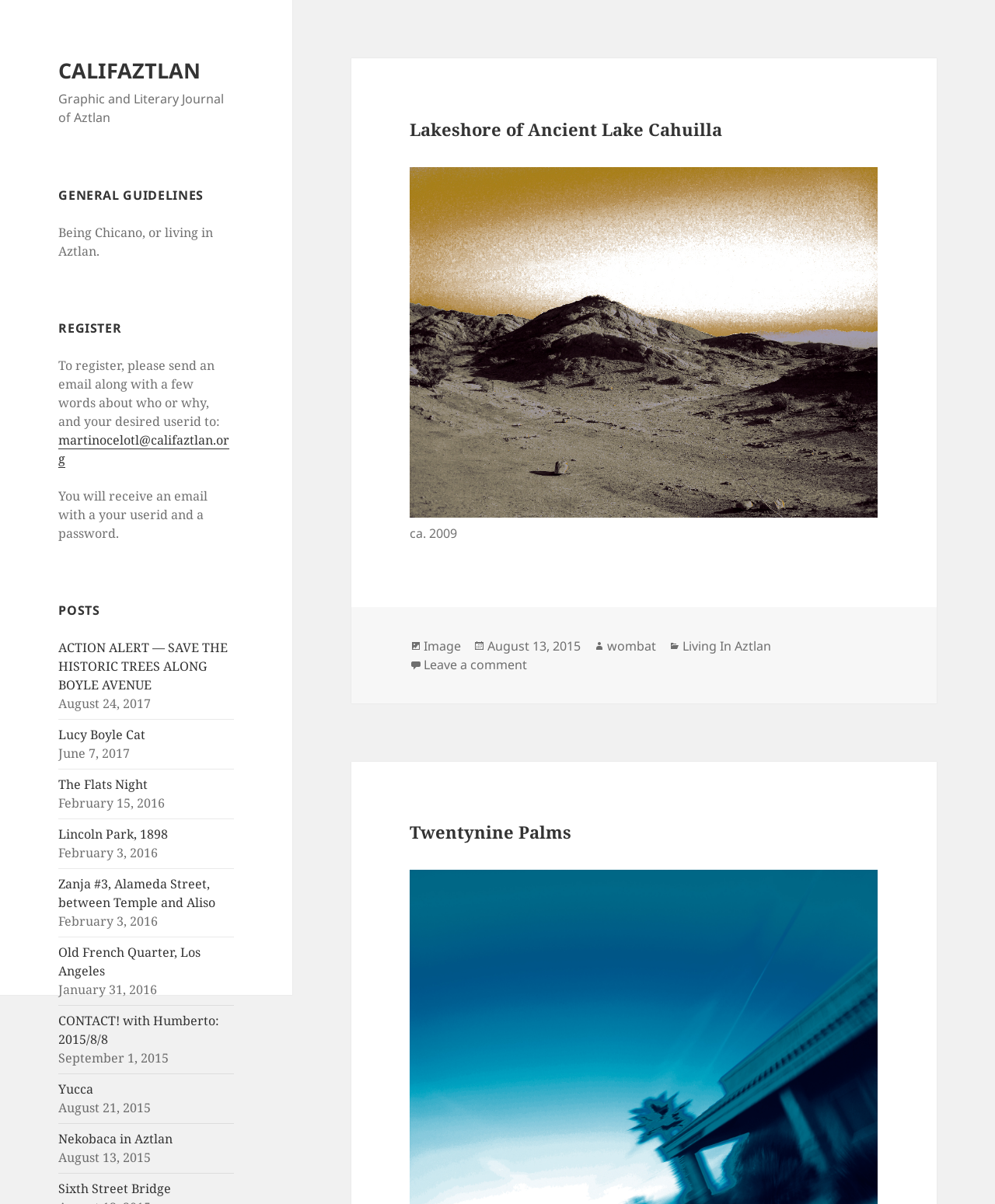Identify the bounding box for the UI element described as: "Lucy Boyle Cat". Ensure the coordinates are four float numbers between 0 and 1, formatted as [left, top, right, bottom].

[0.059, 0.603, 0.146, 0.617]